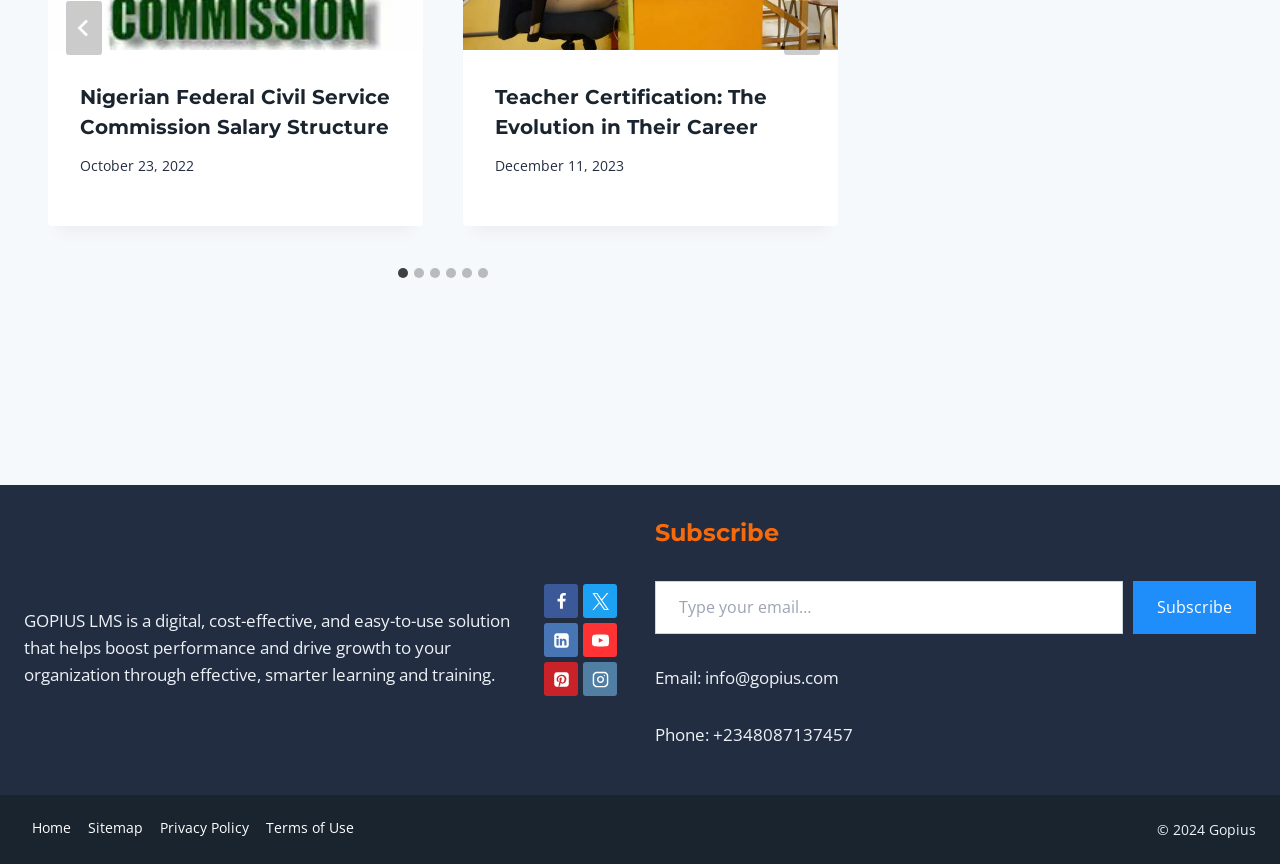Please identify the bounding box coordinates for the region that you need to click to follow this instruction: "Go to last slide".

[0.052, 0.001, 0.08, 0.064]